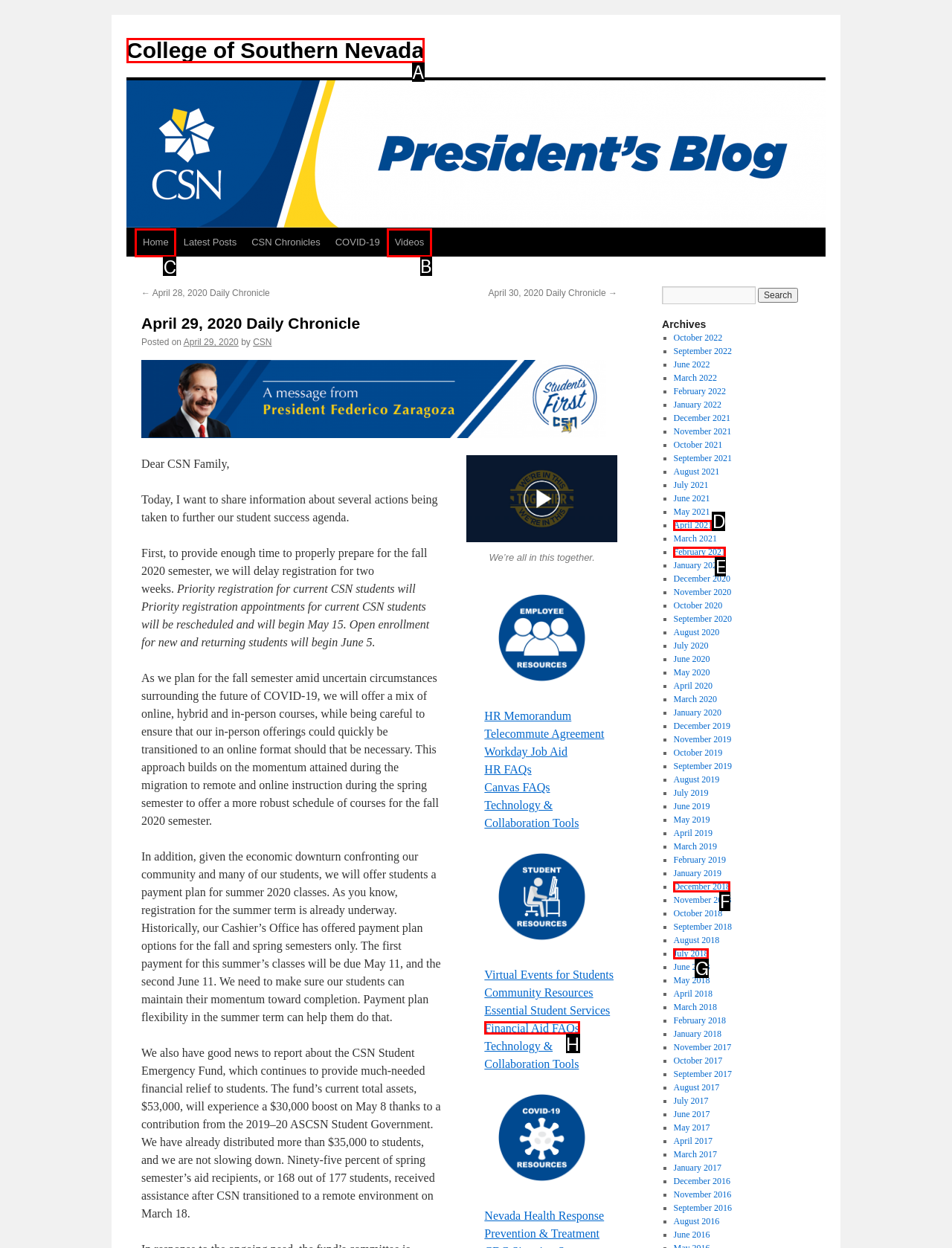Select the letter associated with the UI element you need to click to perform the following action: Click on the 'Home' link
Reply with the correct letter from the options provided.

C